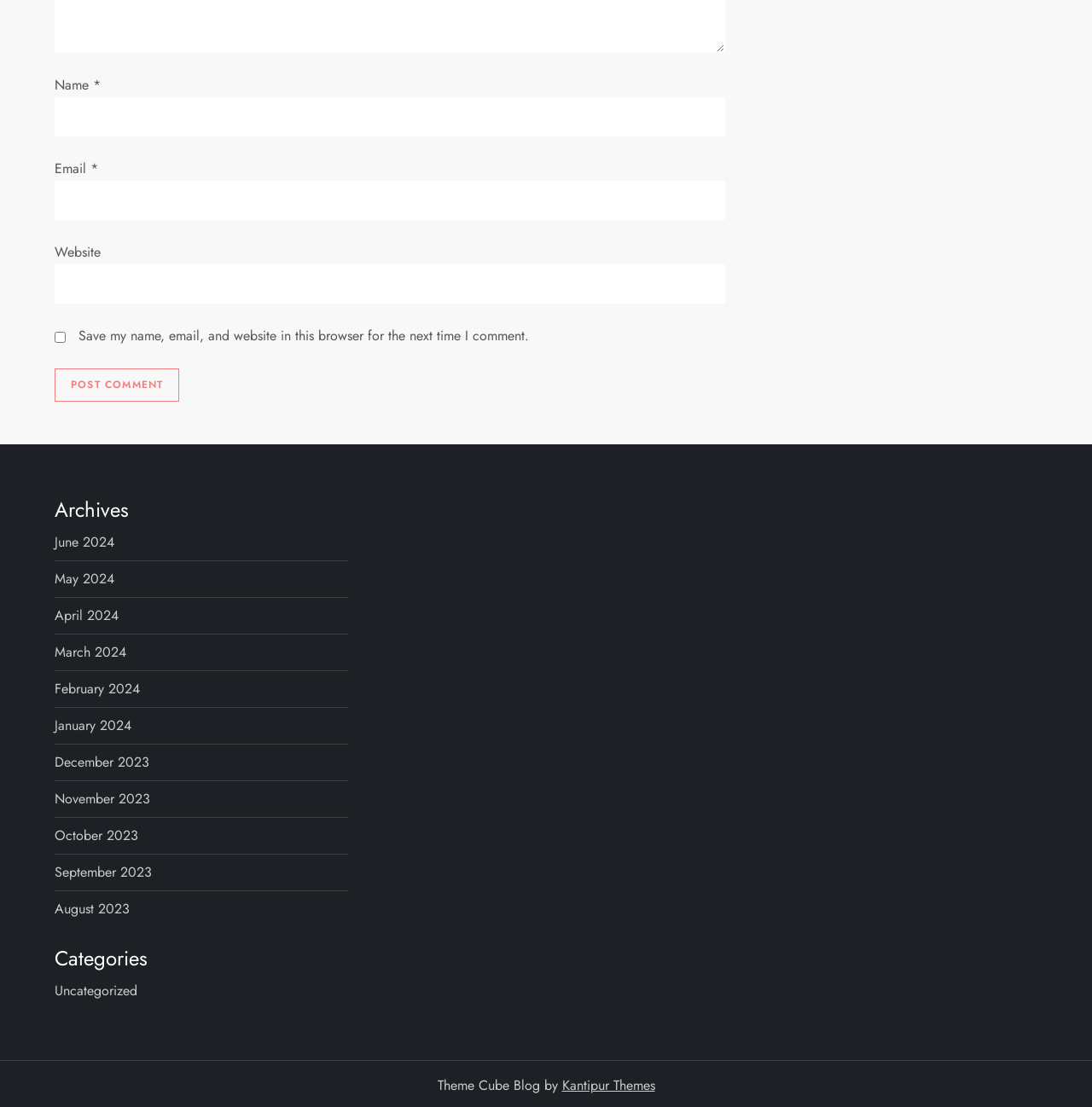Pinpoint the bounding box coordinates of the area that must be clicked to complete this instruction: "Input your email".

[0.05, 0.163, 0.664, 0.199]